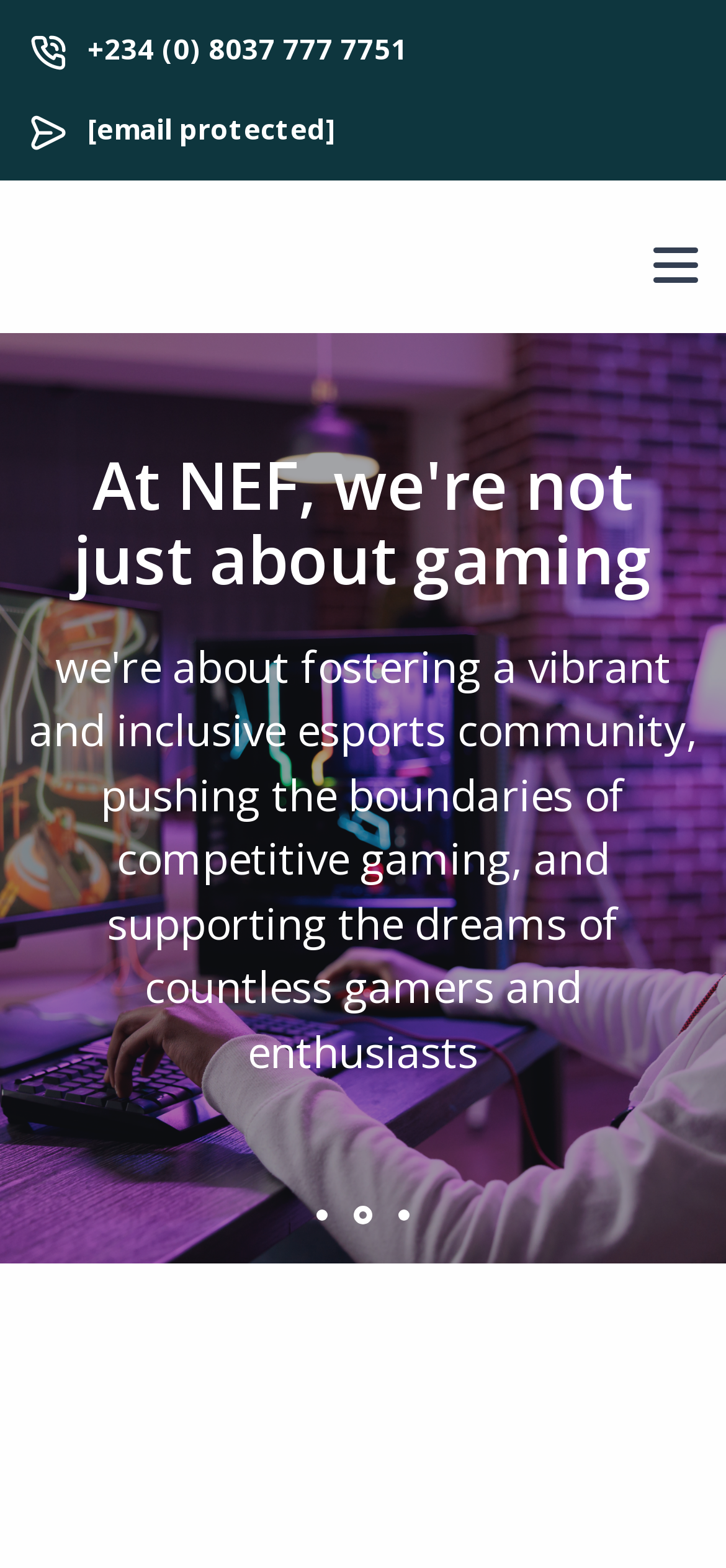How many slides are there on the webpage?
Look at the image and respond with a one-word or short phrase answer.

3